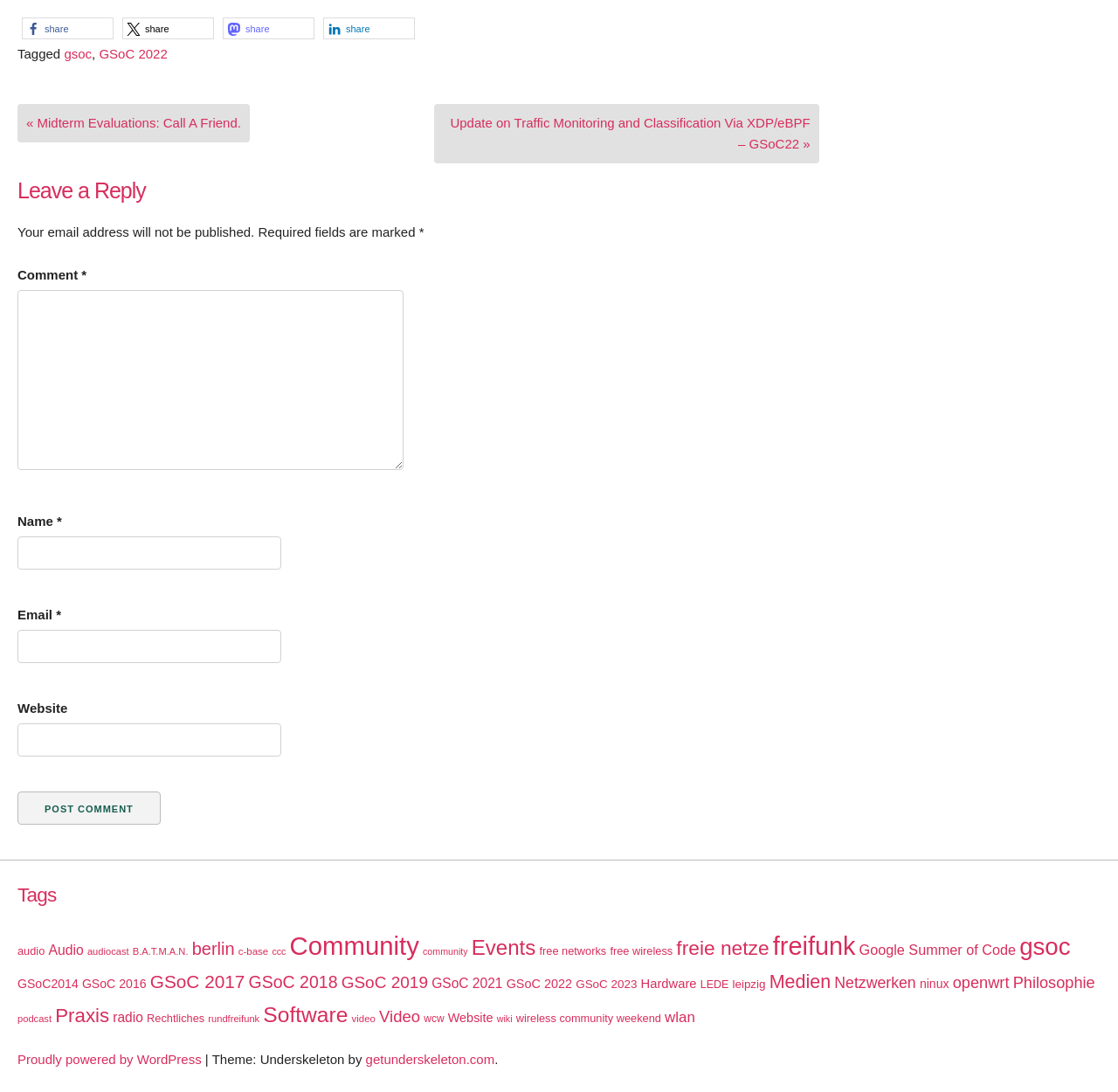Please provide the bounding box coordinates for the element that needs to be clicked to perform the instruction: "Leave a reply". The coordinates must consist of four float numbers between 0 and 1, formatted as [left, top, right, bottom].

[0.016, 0.161, 0.732, 0.187]